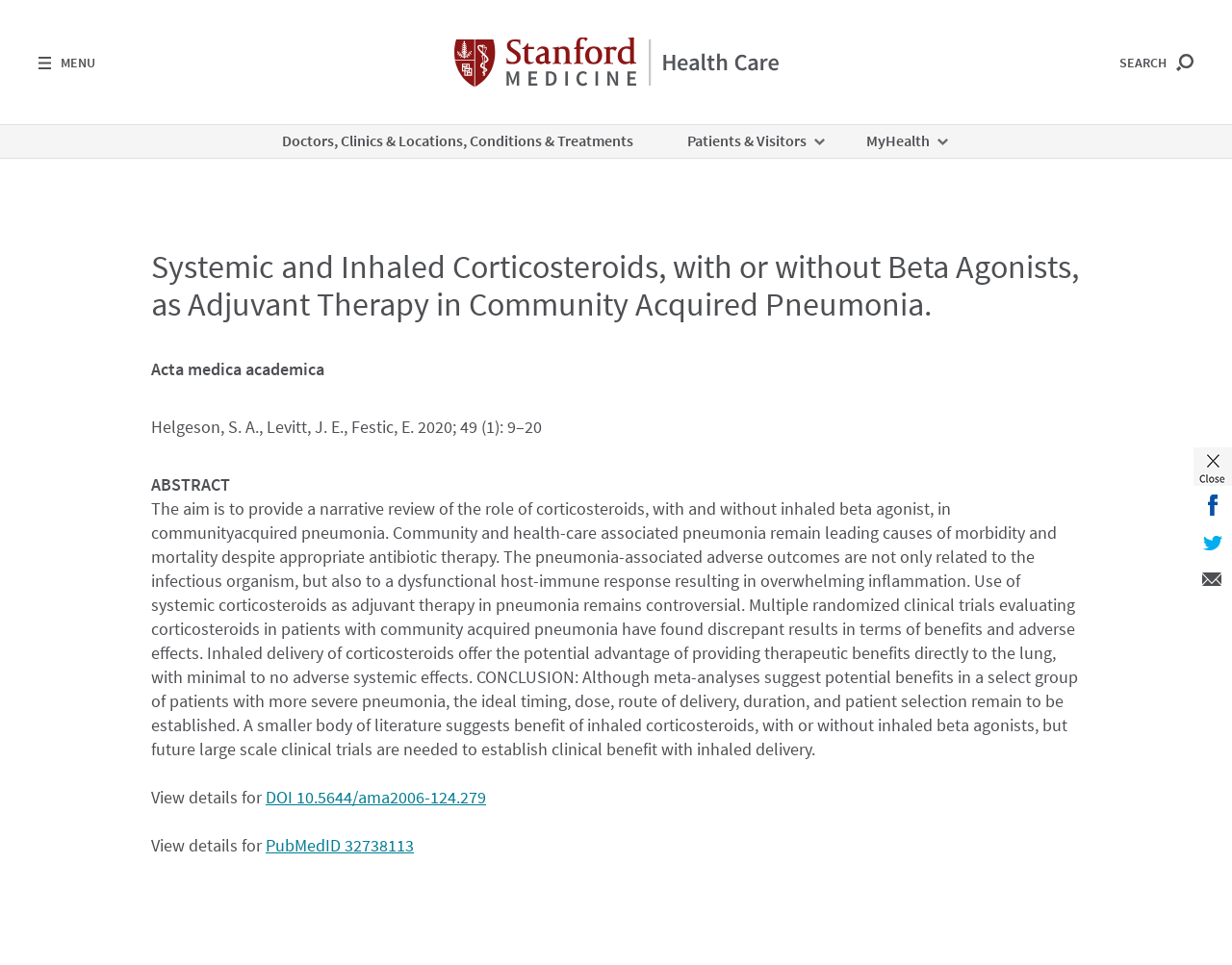Explain the webpage's design and content in an elaborate manner.

The webpage appears to be a medical research article from Stanford Health Care. At the top left, there is a menu link labeled "MENU" and a link to the Stanford Health Care website, accompanied by a logo image. On the top right, there is a search link labeled "SEARCH".

Below the top navigation, there are three main links: "Doctors, Clinics & Locations, Conditions & Treatments", "Patients & Visitors", and "MyHealth". These links are positioned horizontally, with the first link starting from the left and the third link ending at the right.

The main content of the webpage is a research article titled "Systemic and Inhaled Corticosteroids, with or without Beta Agonists, as Adjuvant Therapy in Community Acquired Pneumonia". The title is followed by the journal name "Acta medica academica" and the authors' names "Helgeson, S. A., Levitt, J. E., Festic, E." along with the publication year "2020" and other publication details.

Below the publication details, there is an abstract section labeled "ABSTRACT". The abstract provides a narrative review of the role of corticosteroids in community-acquired pneumonia, discussing the benefits and adverse effects of using systemic corticosteroids as adjuvant therapy.

At the bottom of the abstract, there are links to view more details, including a DOI link and a PubMedID link. On the top right corner of the webpage, there are social media links to share the article on Facebook, Twitter, and via email, as well as a close button.